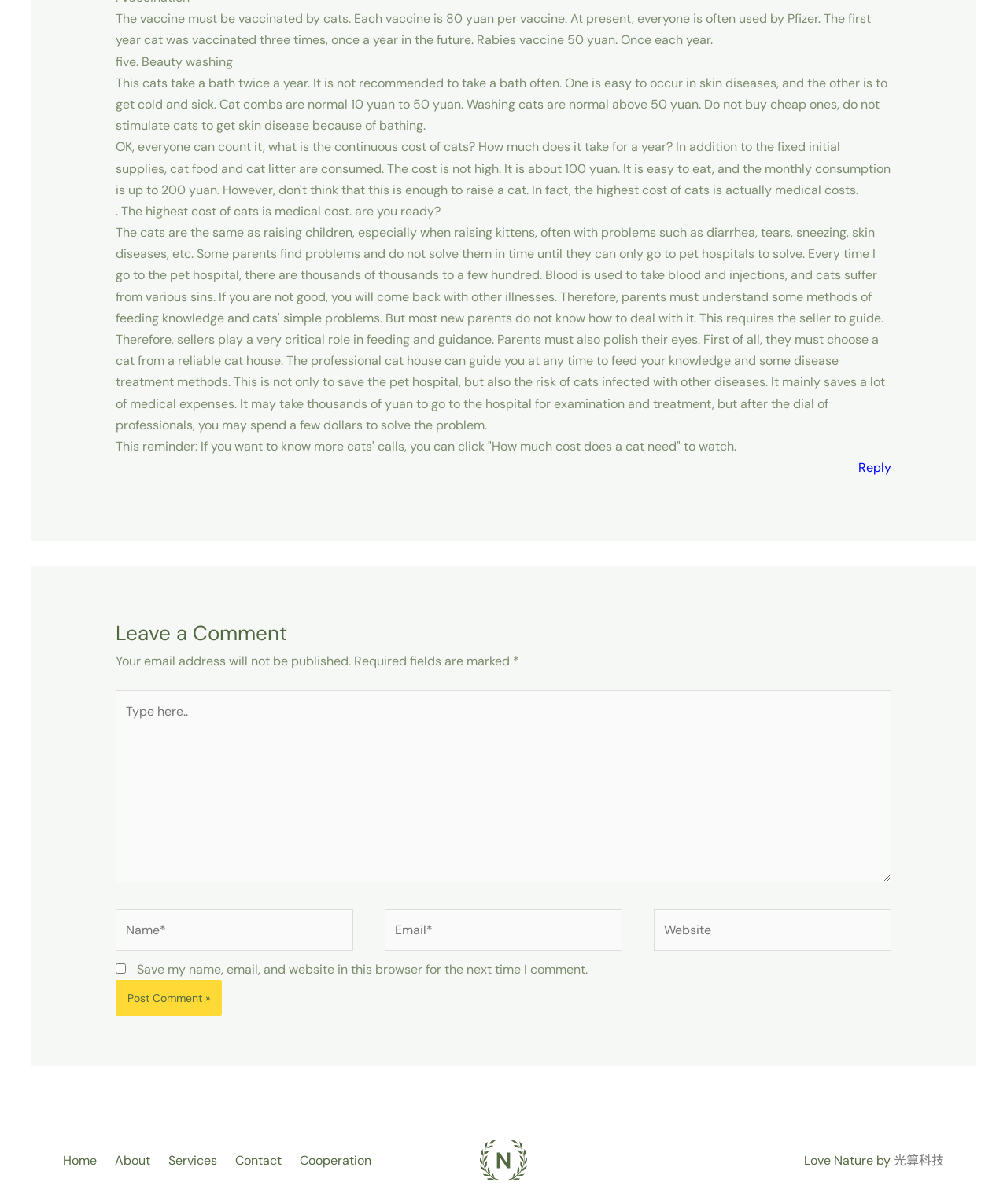Identify the bounding box coordinates of the clickable region required to complete the instruction: "Click the Subscribe button". The coordinates should be given as four float numbers within the range of 0 and 1, i.e., [left, top, right, bottom].

None